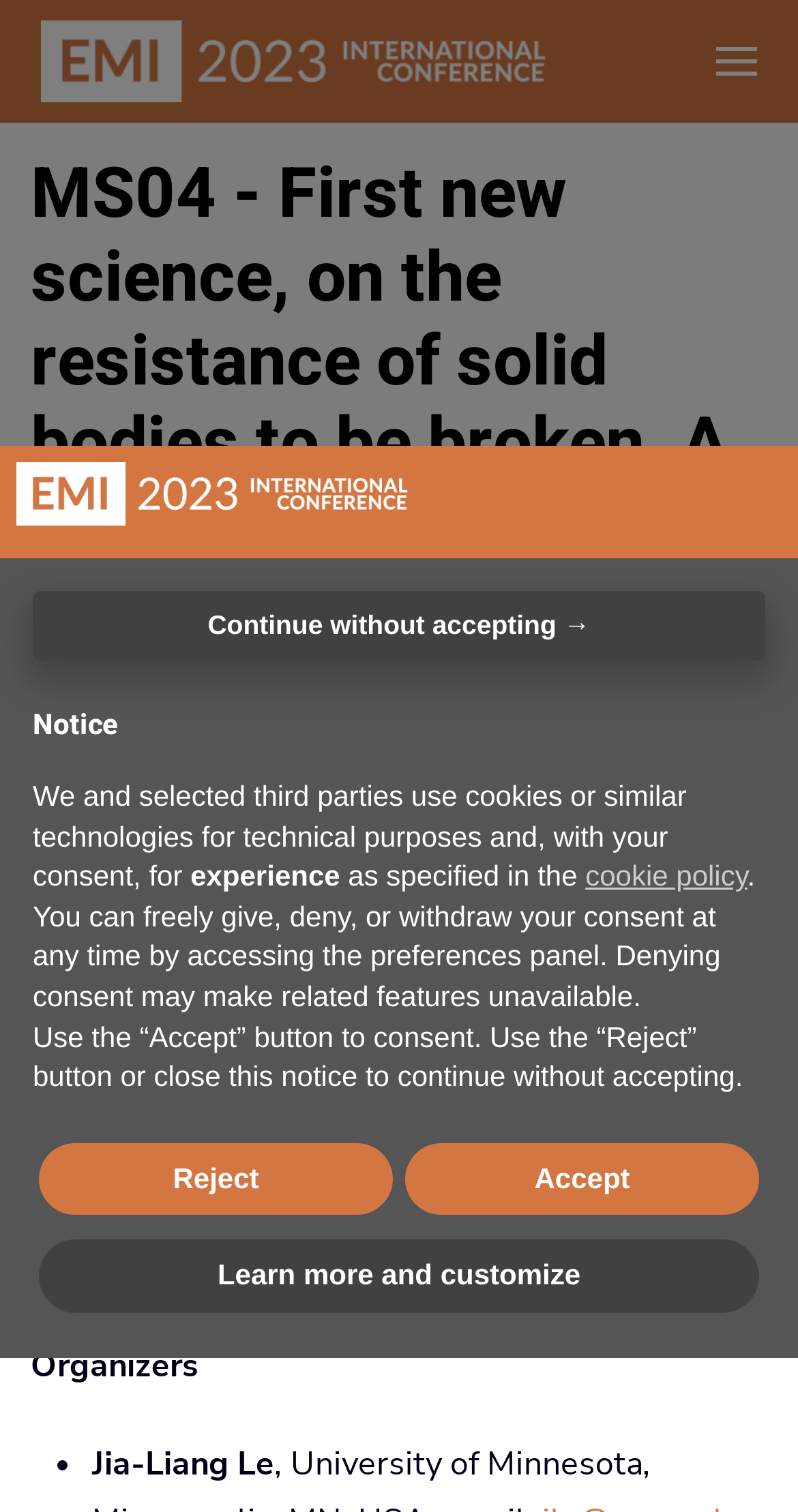Locate the bounding box coordinates of the element that needs to be clicked to carry out the instruction: "Click the link to Mini Symposia". The coordinates should be given as four float numbers ranging from 0 to 1, i.e., [left, top, right, bottom].

[0.105, 0.698, 0.354, 0.725]